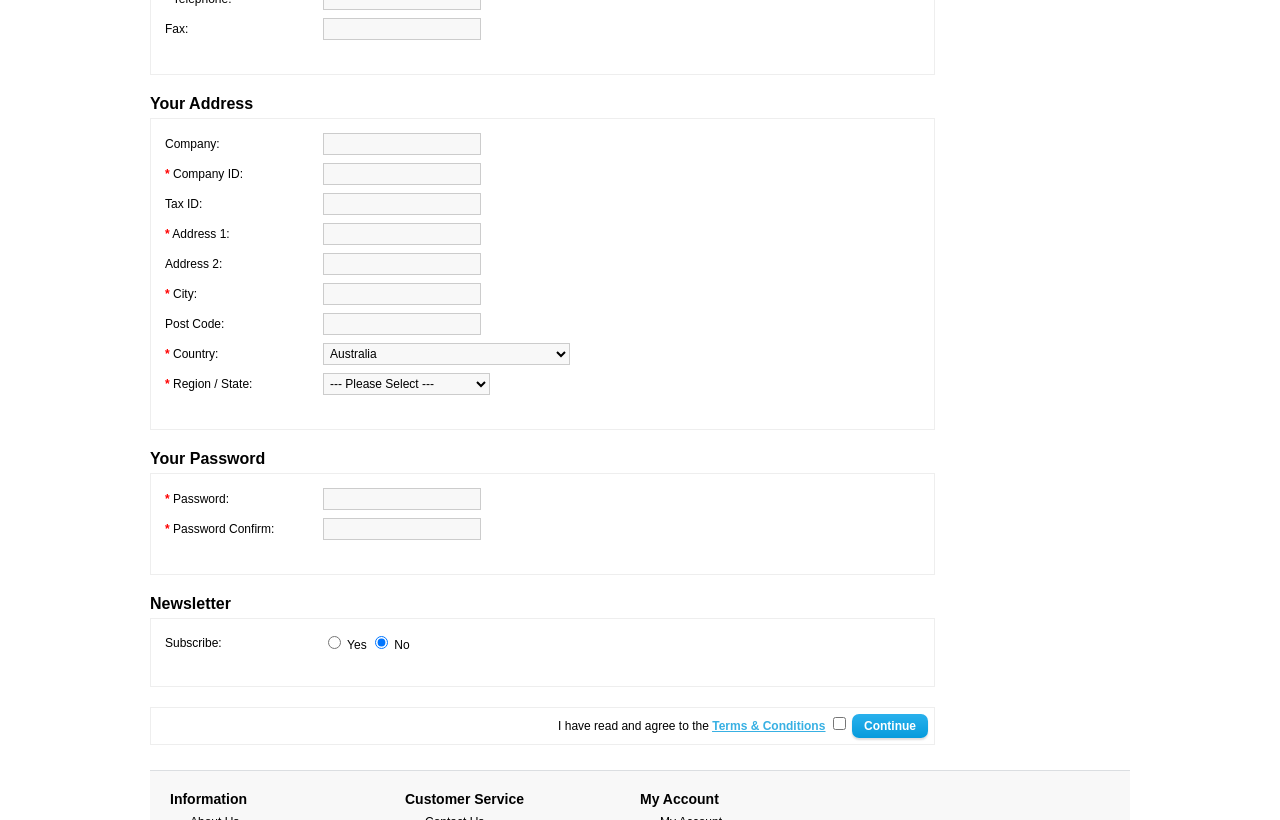Determine the bounding box of the UI element mentioned here: "name="address_1"". The coordinates must be in the format [left, top, right, bottom] with values ranging from 0 to 1.

[0.252, 0.272, 0.376, 0.299]